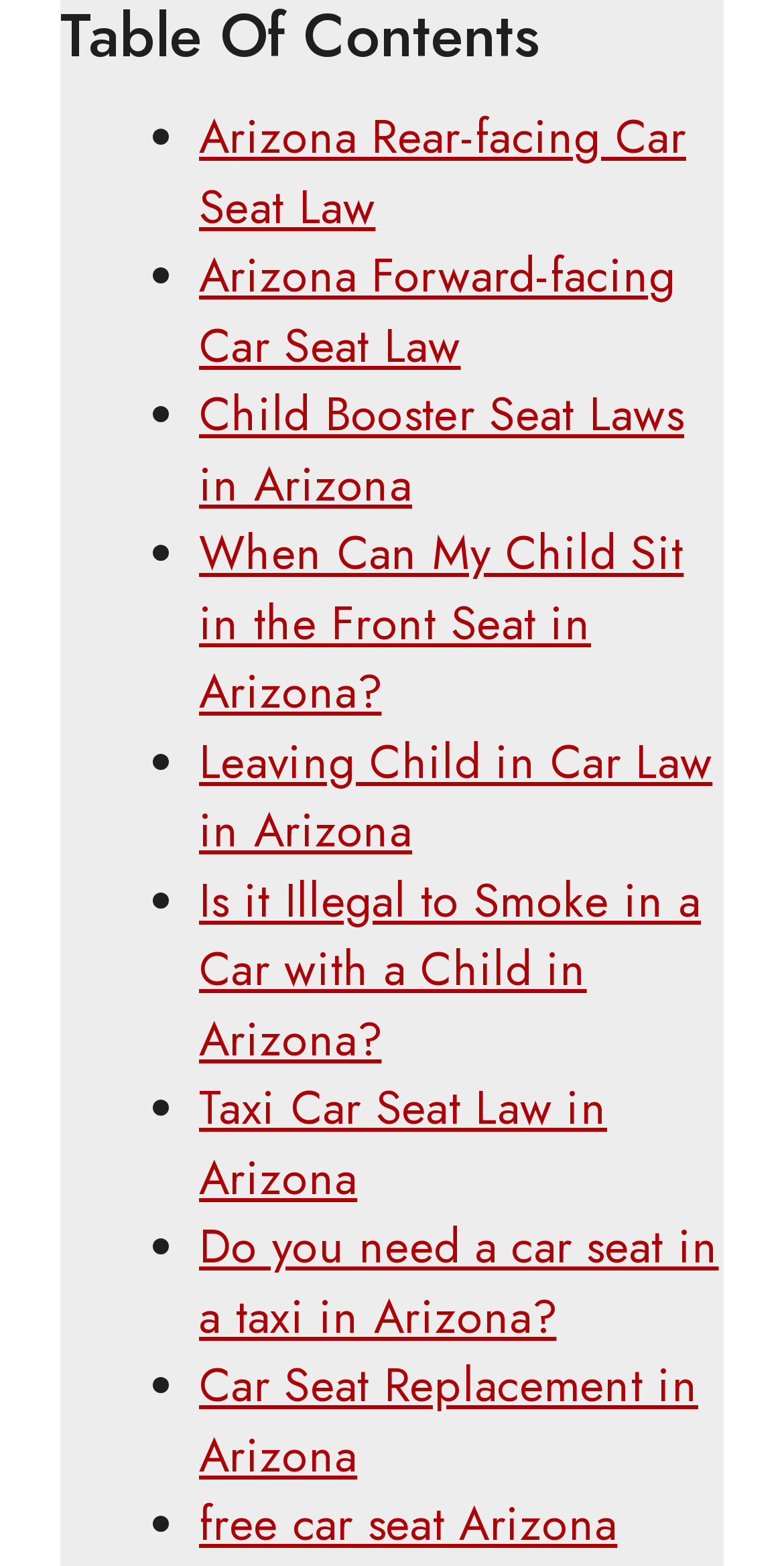Find the bounding box coordinates of the element's region that should be clicked in order to follow the given instruction: "Click on 'Arizona Rear-facing Car Seat Law'". The coordinates should consist of four float numbers between 0 and 1, i.e., [left, top, right, bottom].

[0.254, 0.066, 0.875, 0.154]